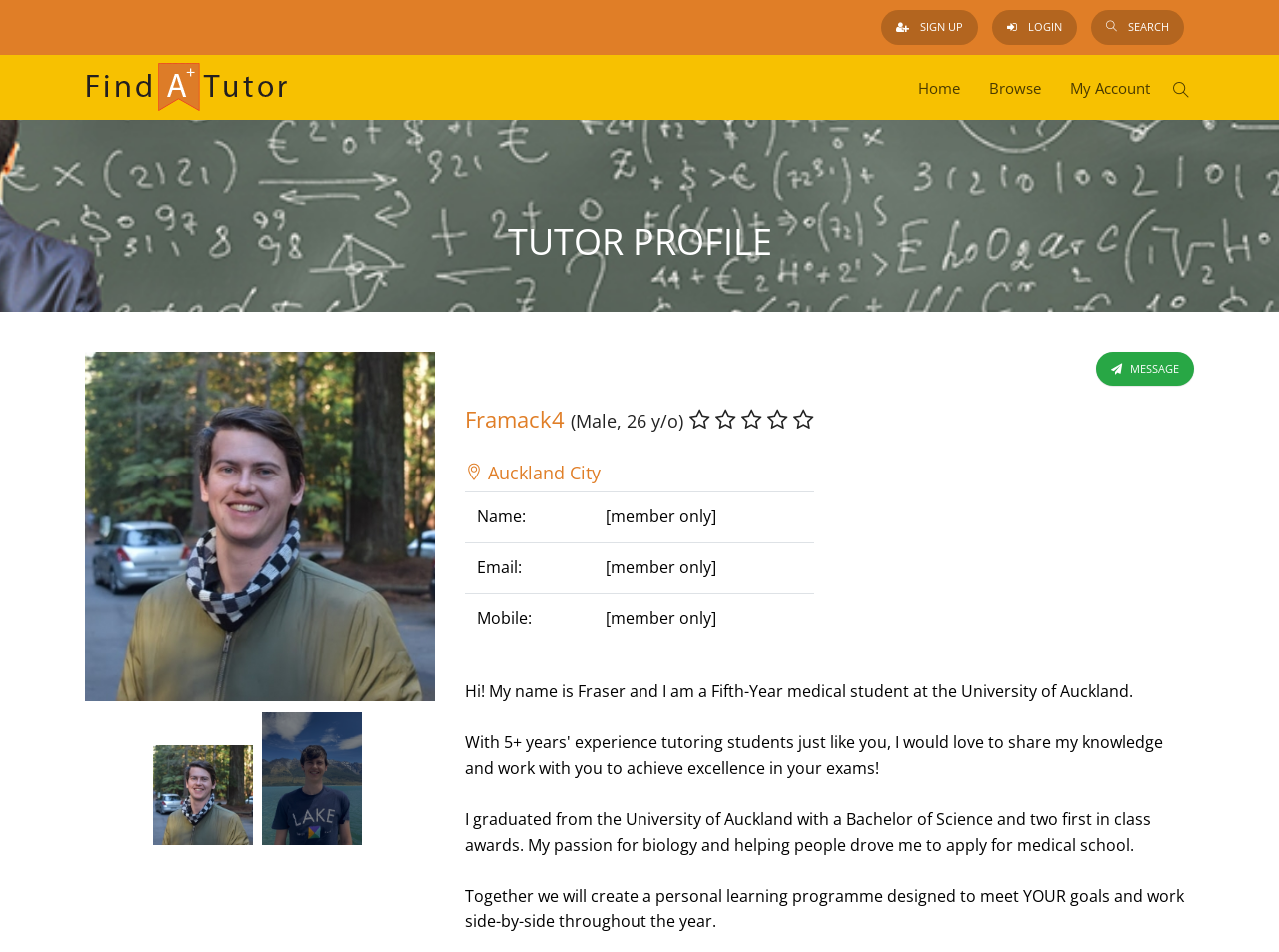Summarize the webpage with intricate details.

This webpage is a tutor profile page, specifically for Fraser MacKinlay, a medical student at the University of Auckland. At the top of the page, there are several links, including "SIGN UP", "LOGIN", and "SEARCH", positioned horizontally across the page. To the left of these links is the FindAtutor logo, which is an image. Below the logo, there are four more links: "Home", "Browse", "My Account", and another search icon.

The main content of the page is divided into sections. The first section is a heading that reads "TUTOR PROFILE". Below this heading is a message from Fraser, which includes his name, age, and a rating system with five stars. To the right of this message is a "MESSAGE" link.

The next section is a heading that reads "Auckland City", which is likely indicating Fraser's location. Below this heading is a table with three rows, each containing two columns. The columns are labeled "Name:", "Email:", and "Mobile:", respectively, and the corresponding values are only available to members.

Following the table are three paragraphs of text, which describe Fraser's background, education, and teaching approach. The text is positioned in the middle of the page, with a clear and organized layout.